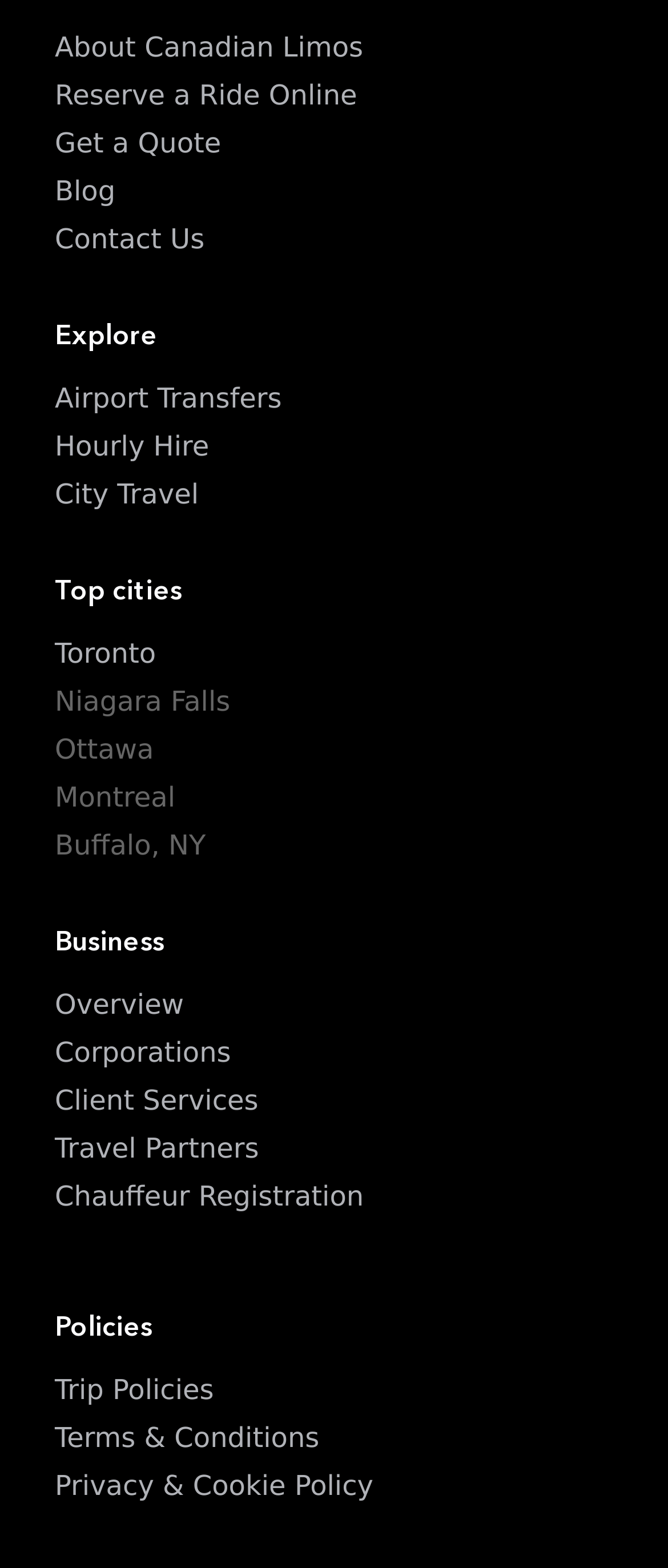Determine the bounding box coordinates of the clickable region to follow the instruction: "Read the blog".

[0.082, 0.111, 0.173, 0.132]